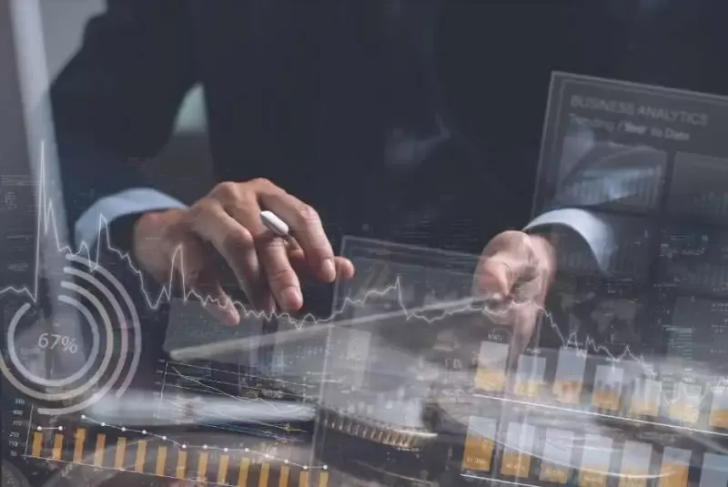Explain in detail what you see in the image.

The image depicts a businessman actively engaged in analyzing data on a tablet, surrounded by a digital interface displaying various business analytics and financial graphs. His right hand is poised over the screen, showcasing an upward trend in data, while the left hand holds a pen, emphasizing his analytical approach. The background features layered visualizations of charts and numeric data, symbolizing the integration of technology in modern business practices. This image captures the essence of contemporary business environments, highlighting the shift towards transparency and data-driven decision-making as organizations adapt to meet consumer demands for openness and clarity.